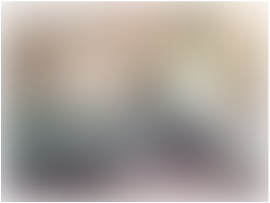Summarize the image with a detailed description that highlights all prominent details.

The image titled "Space Planning in Home Remodeling" likely illustrates important concepts in effective space planning, emphasizing its significance in remodeling projects. This visual content accompanies a discussion on how carefully planned spaces can enhance functionality and aesthetics in home design. Effective space planning ensures optimal use of available areas, creating environments that are not only practical but also visually appealing. The accompanying text highlights key considerations and strategies for successful remodeling, providing readers with insights into achieving their desired design goals.